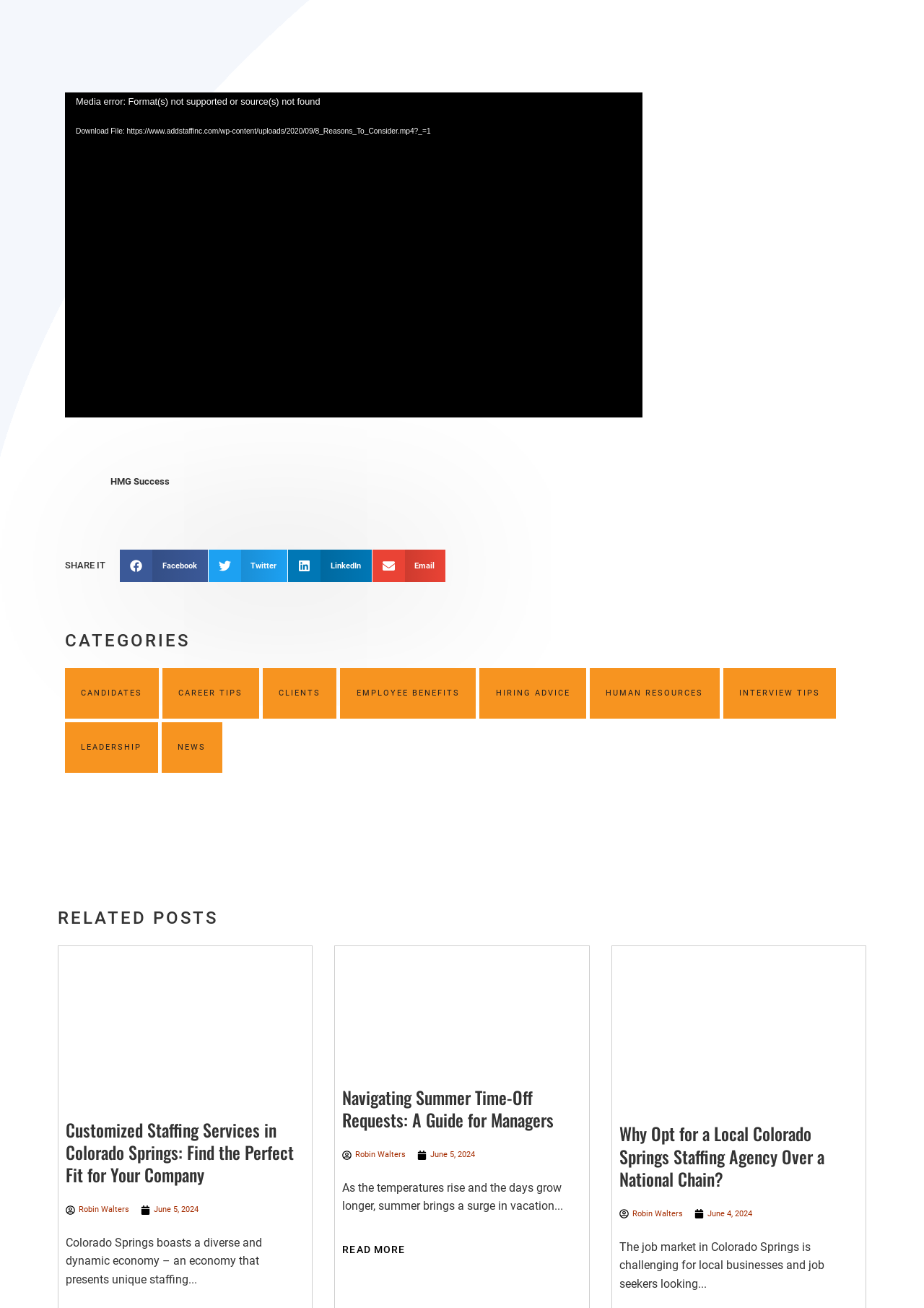Provide a brief response to the question below using one word or phrase:
What is the title of the first related post?

HR admin